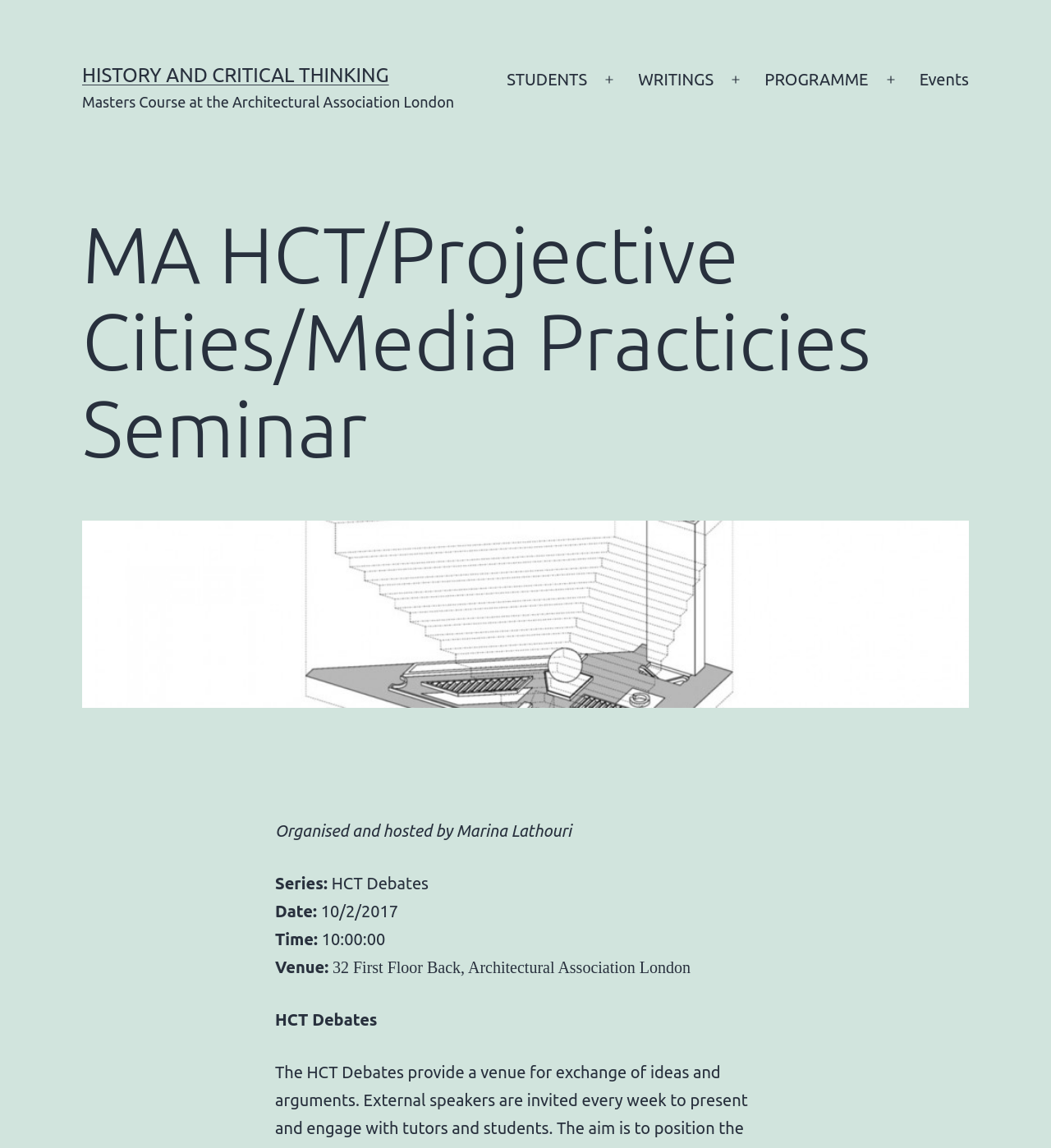Calculate the bounding box coordinates for the UI element based on the following description: "Open menu". Ensure the coordinates are four float numbers between 0 and 1, i.e., [left, top, right, bottom].

[0.83, 0.052, 0.864, 0.088]